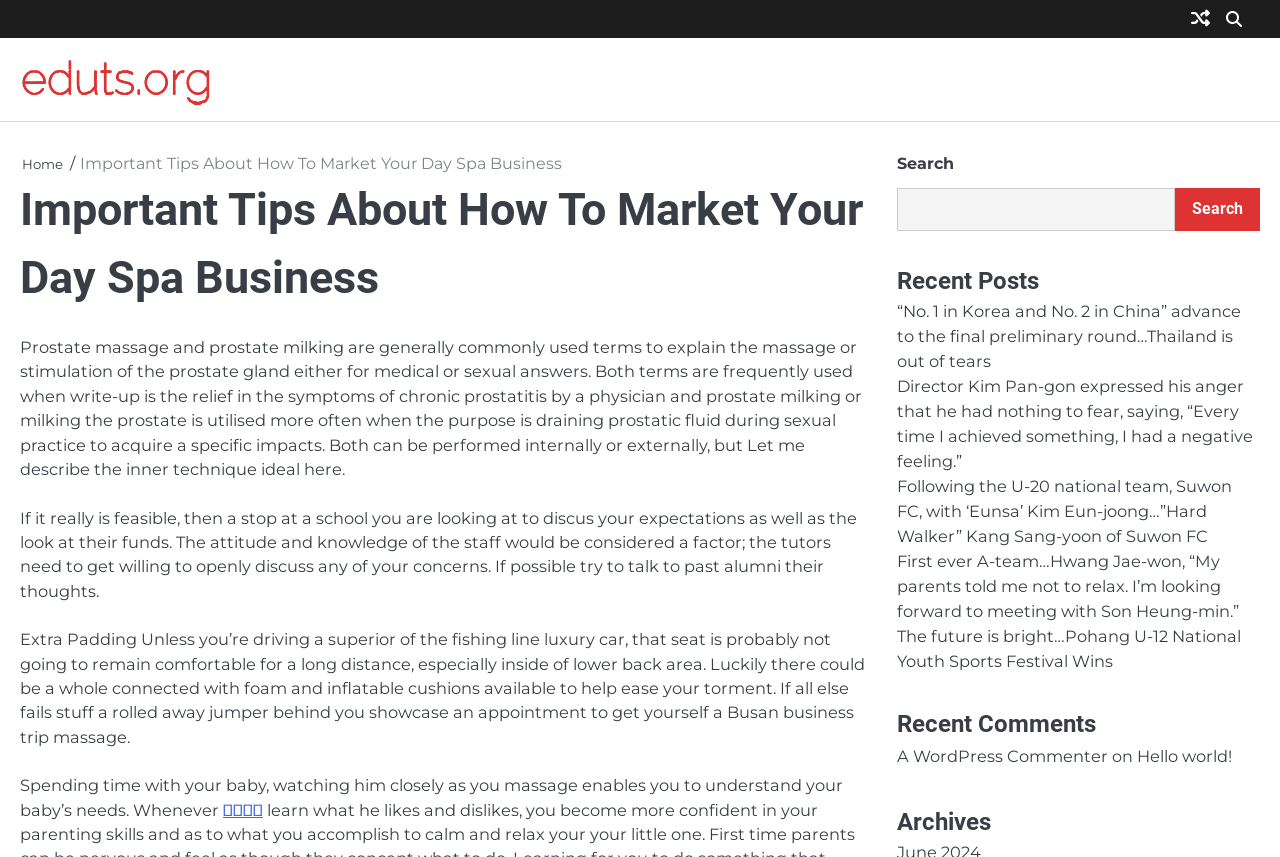Please provide a detailed answer to the question below by examining the image:
What is the function of the search box?

The webpage has a search box with a button labeled 'Search'. This suggests that the function of the search box is to allow users to search for specific content within the website.